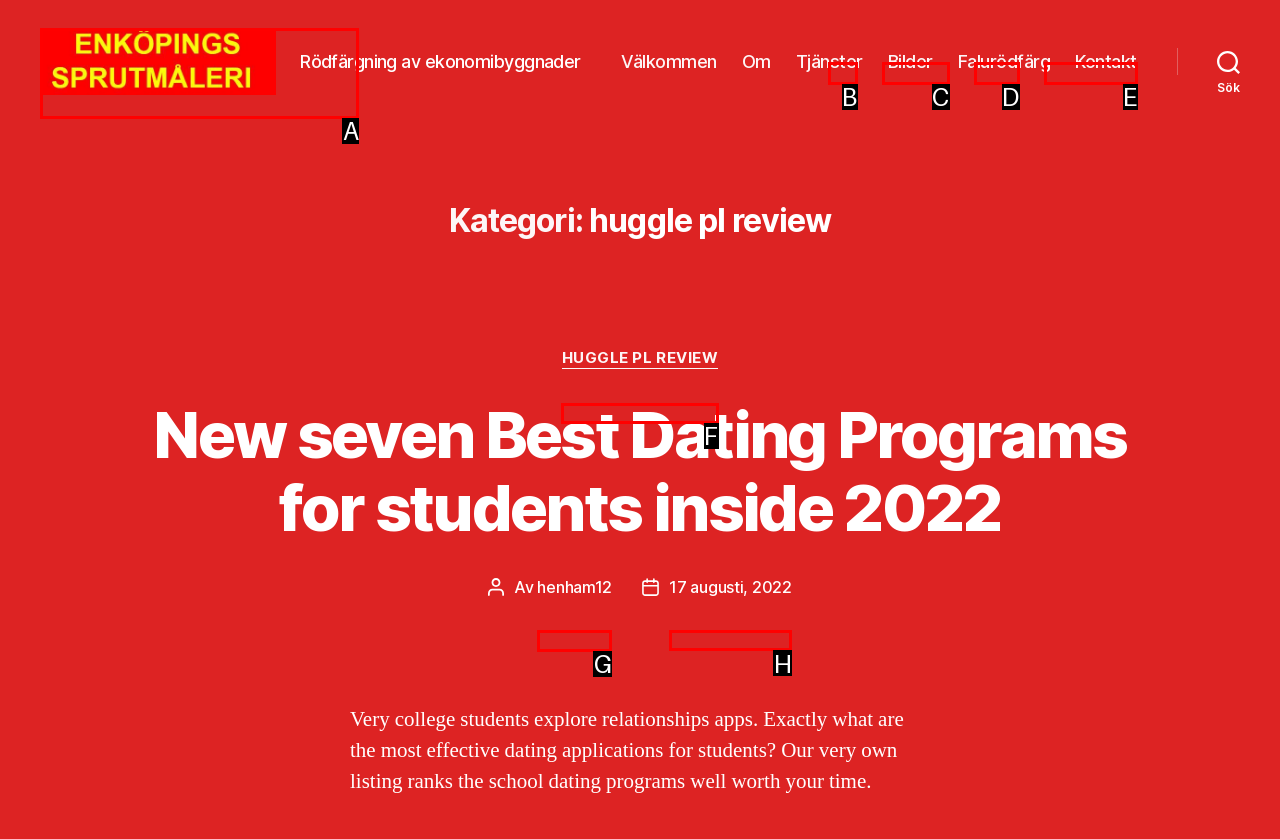Identify which HTML element should be clicked to fulfill this instruction: Visit henham12's profile Reply with the correct option's letter.

G